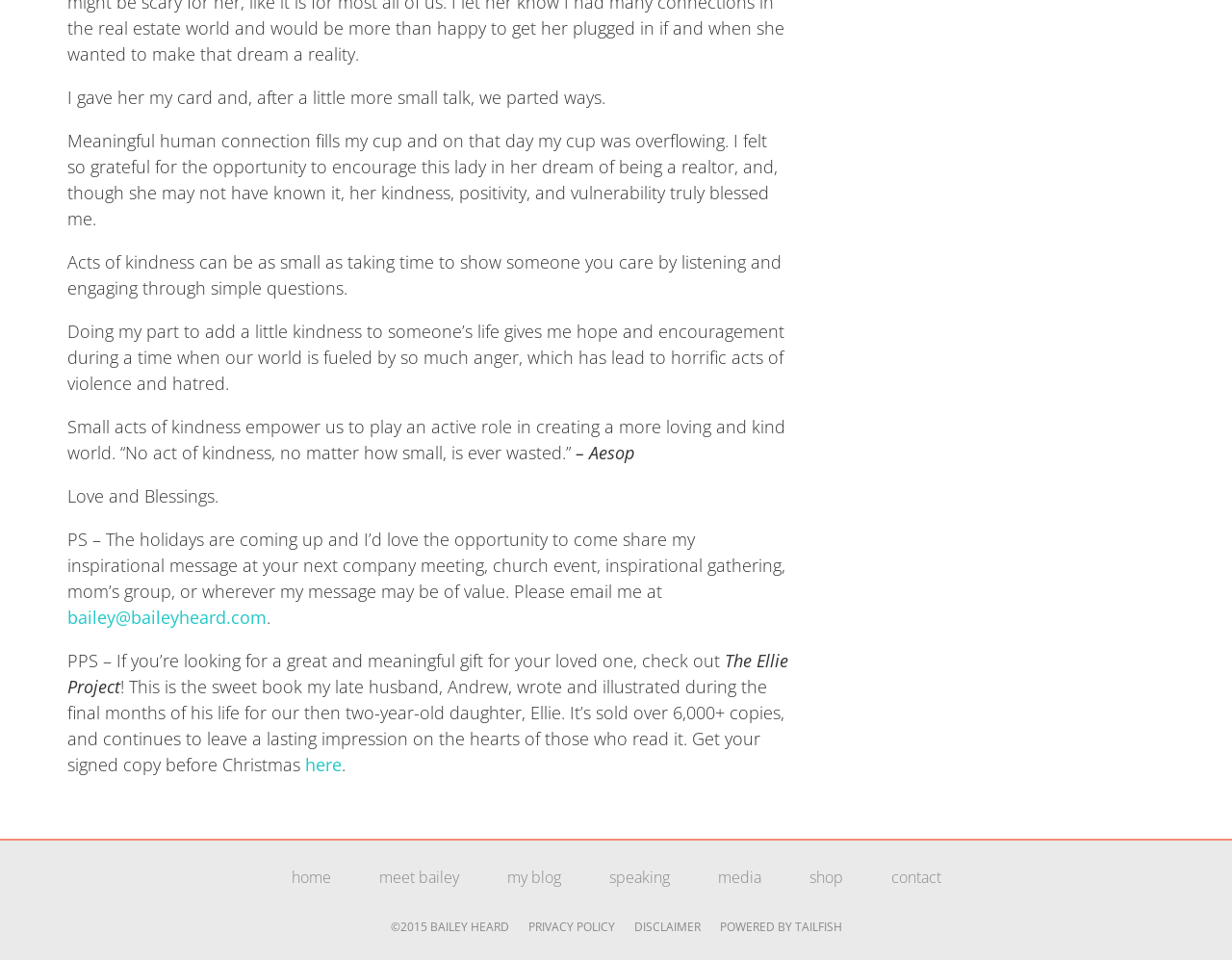Locate the bounding box coordinates of the element that should be clicked to execute the following instruction: "read Bailey's blog".

[0.392, 0.891, 0.475, 0.935]